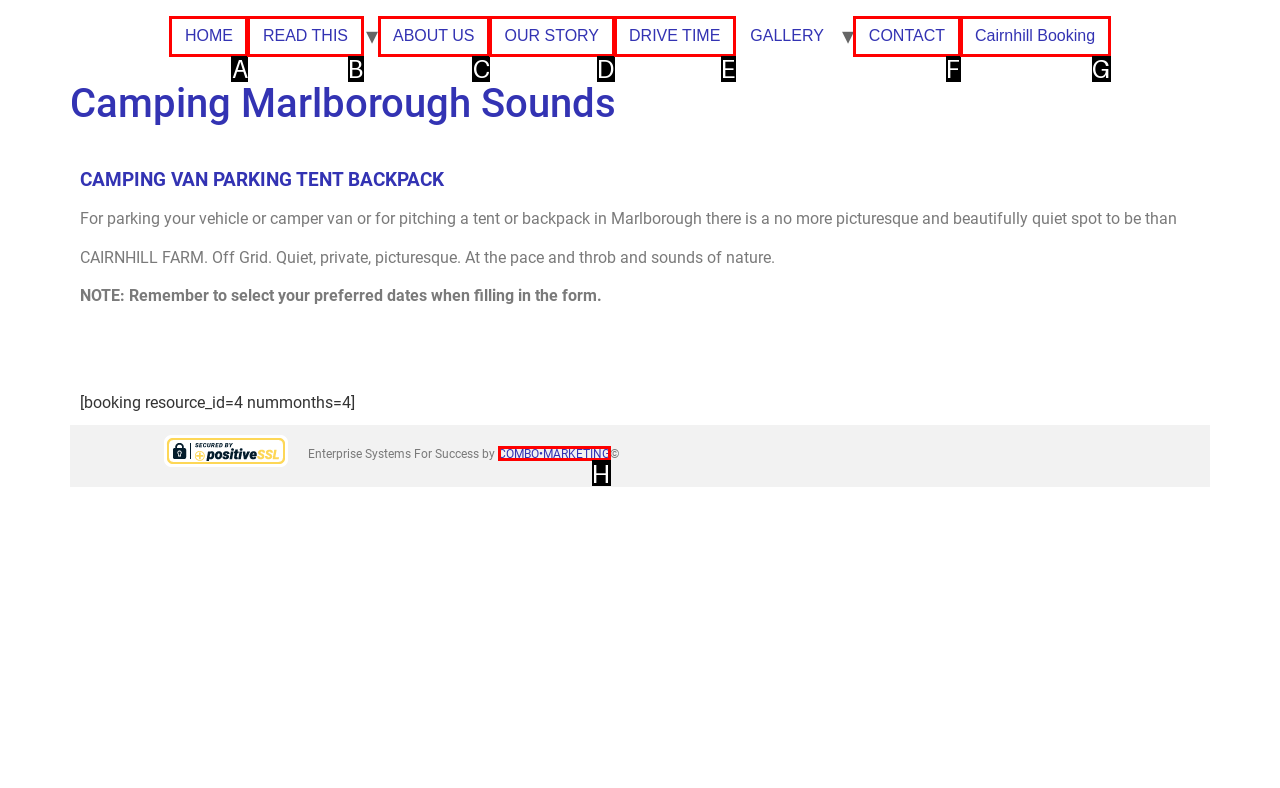Select the letter that corresponds to the UI element described as: READ THIS
Answer by providing the letter from the given choices.

B